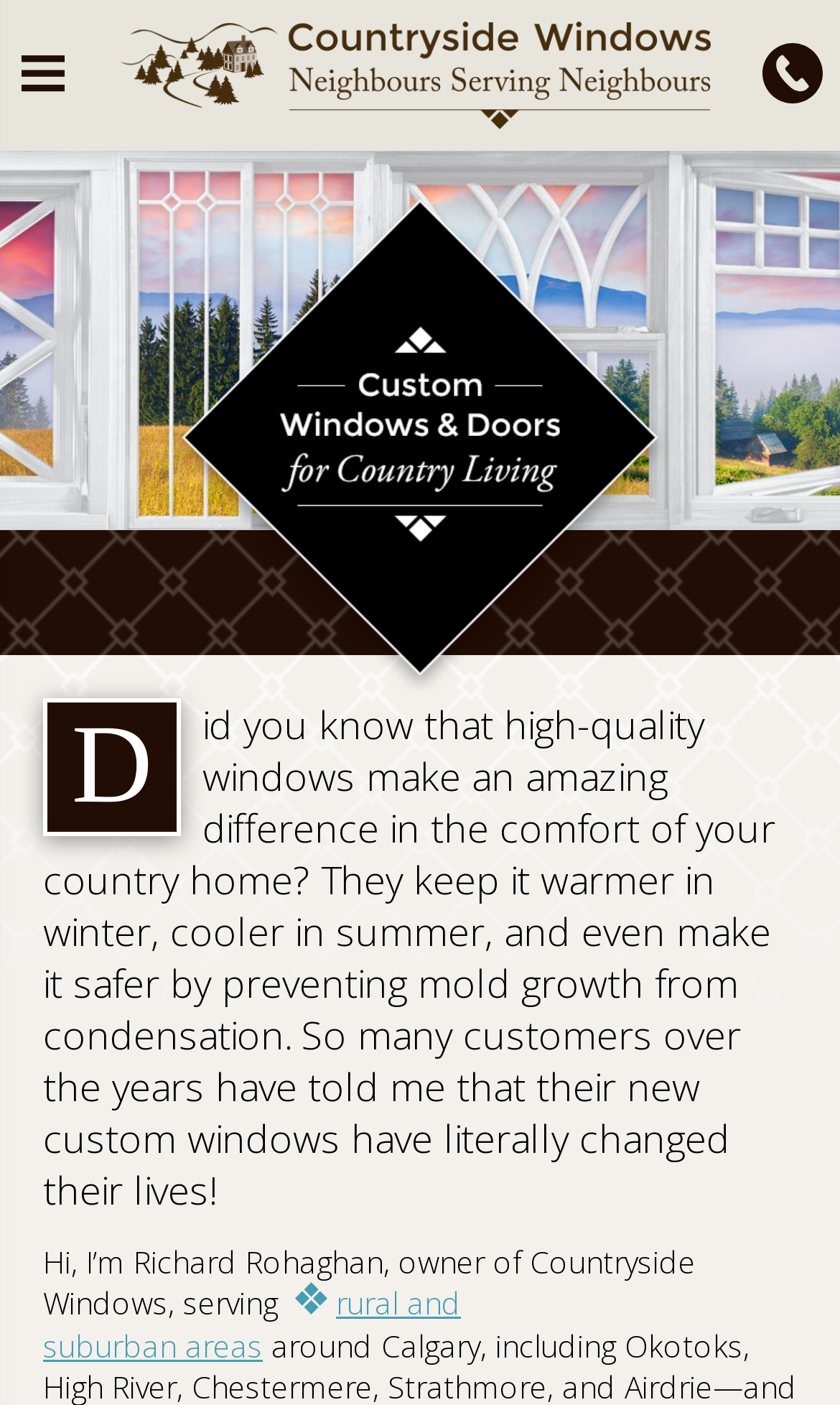What is the name of the owner of Countryside Windows?
We need a detailed and exhaustive answer to the question. Please elaborate.

I found the answer by looking at the text element that starts with 'Hi, I’m...' which is located below the image and above the link 'rural and suburban areas'. The text element contains the name 'Richard Rohaghan' as the owner of Countryside Windows.